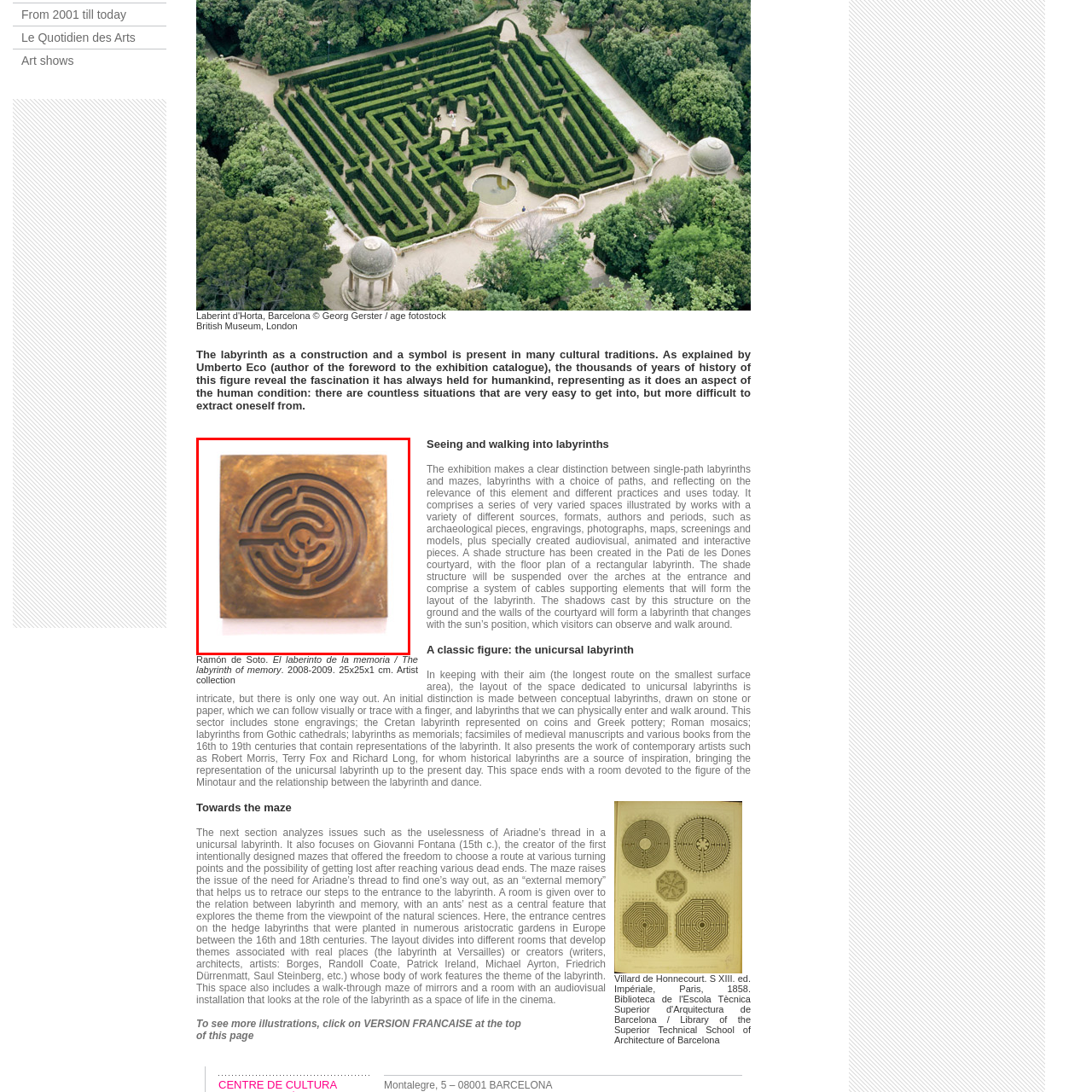Notice the image within the red frame, What is the dimension of the artwork?
 Your response should be a single word or phrase.

25x25x1 cm